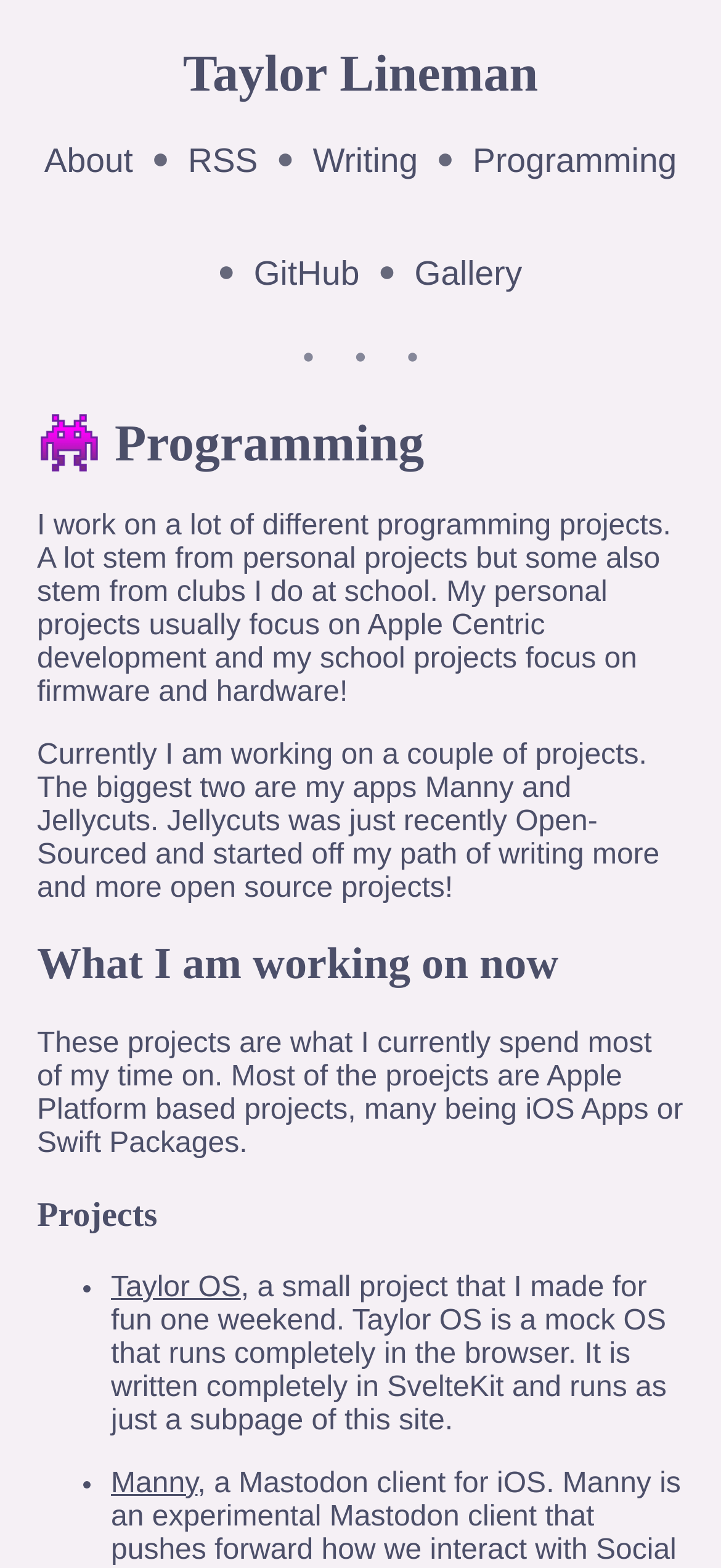Can you show the bounding box coordinates of the region to click on to complete the task described in the instruction: "learn about Taylor OS"?

[0.154, 0.811, 0.334, 0.831]